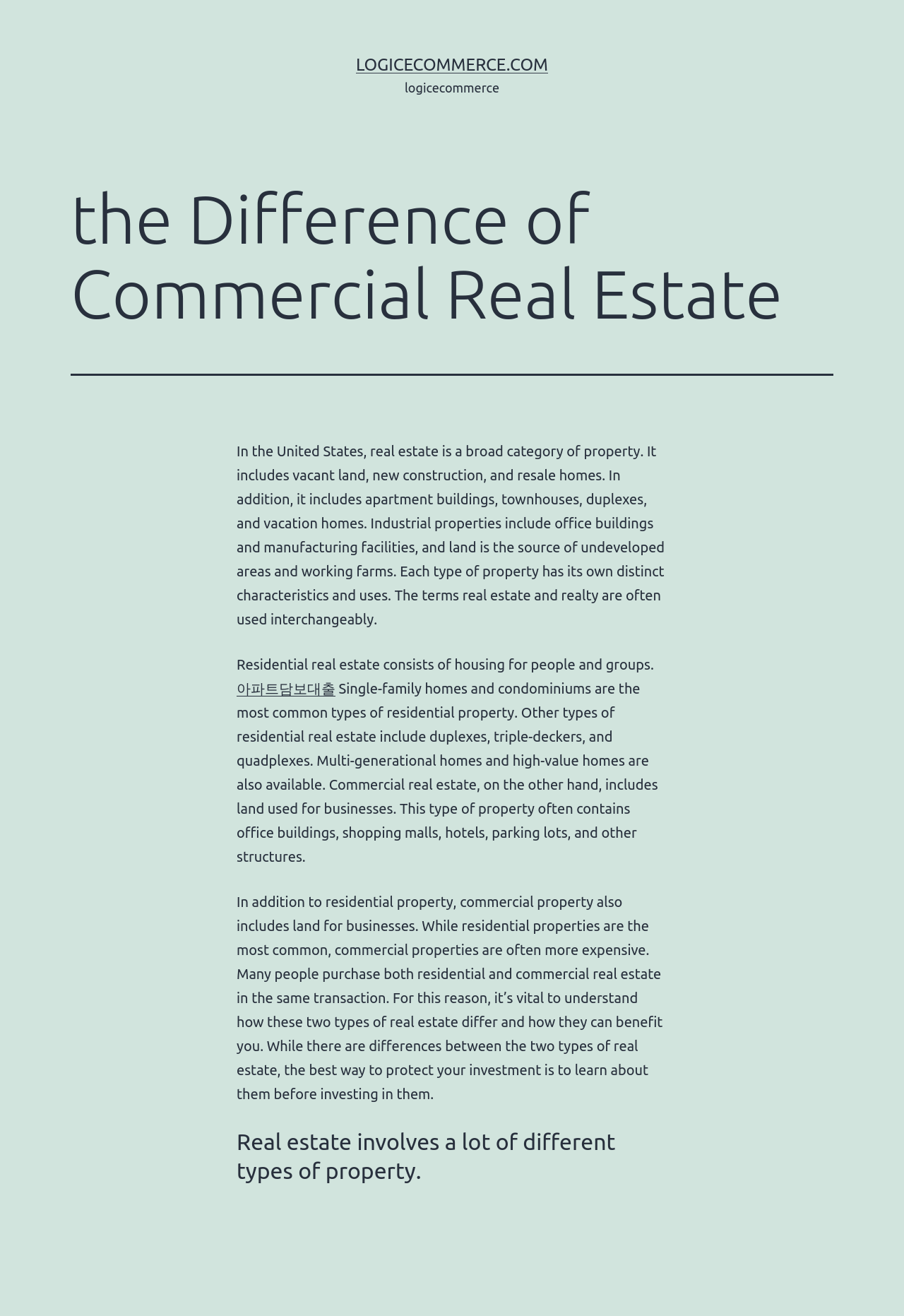Can you identify and provide the main heading of the webpage?

the Difference of Commercial Real Estate